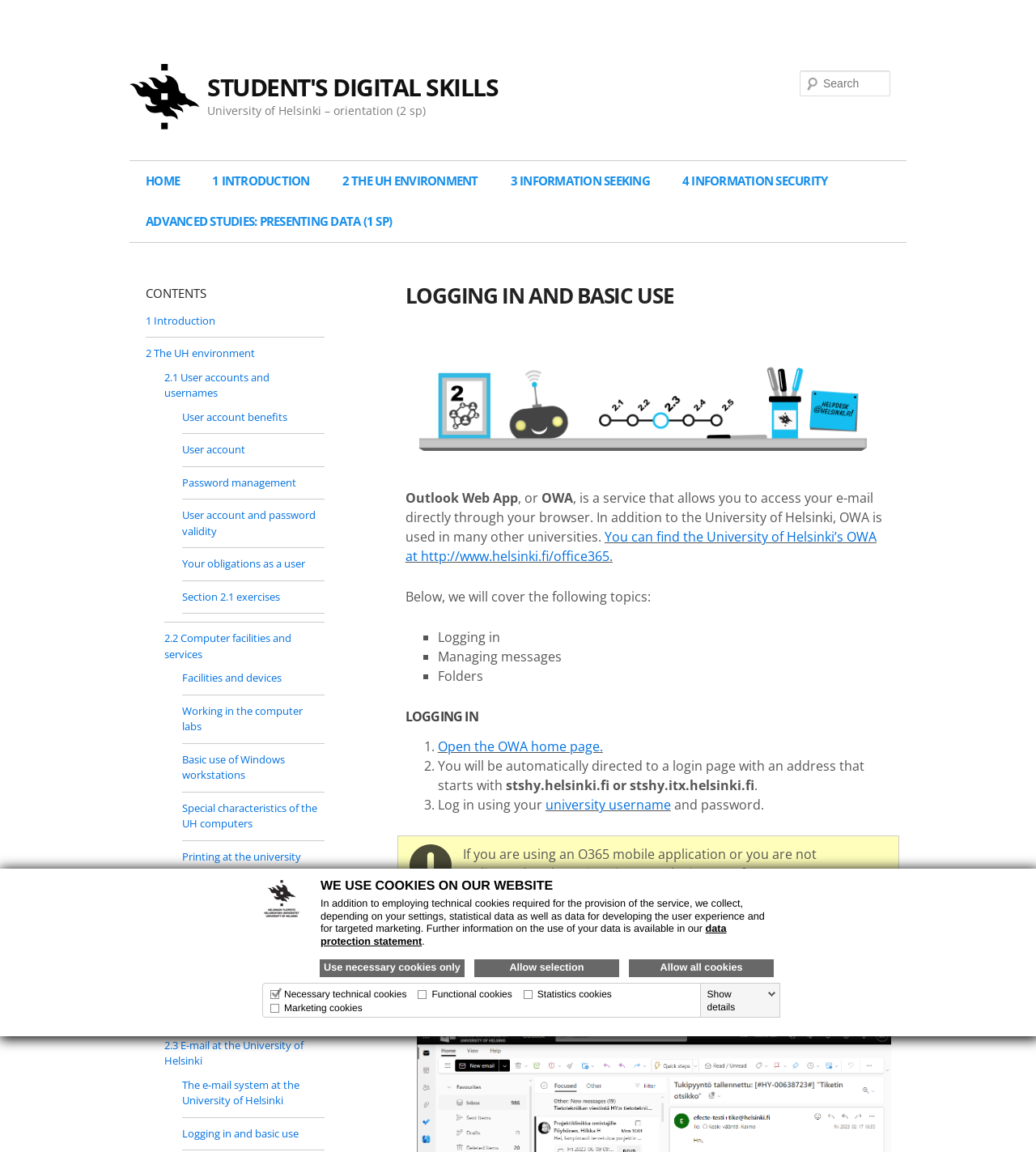Give a one-word or short phrase answer to the question: 
What are the three topics covered in logging in and basic use?

Logging in, Managing messages, Folders